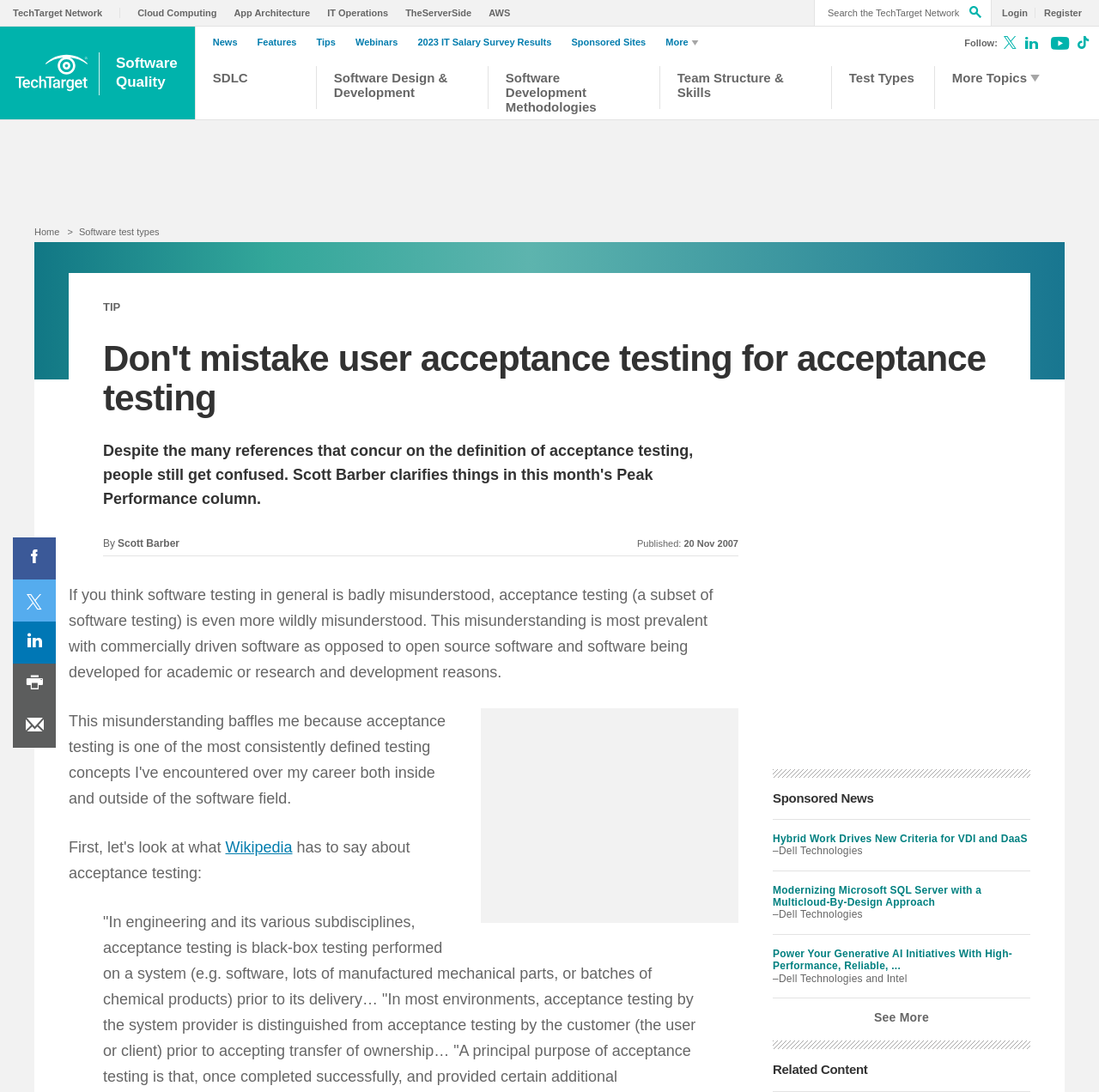Please determine the bounding box coordinates of the element's region to click for the following instruction: "Login".

[0.905, 0.007, 0.935, 0.017]